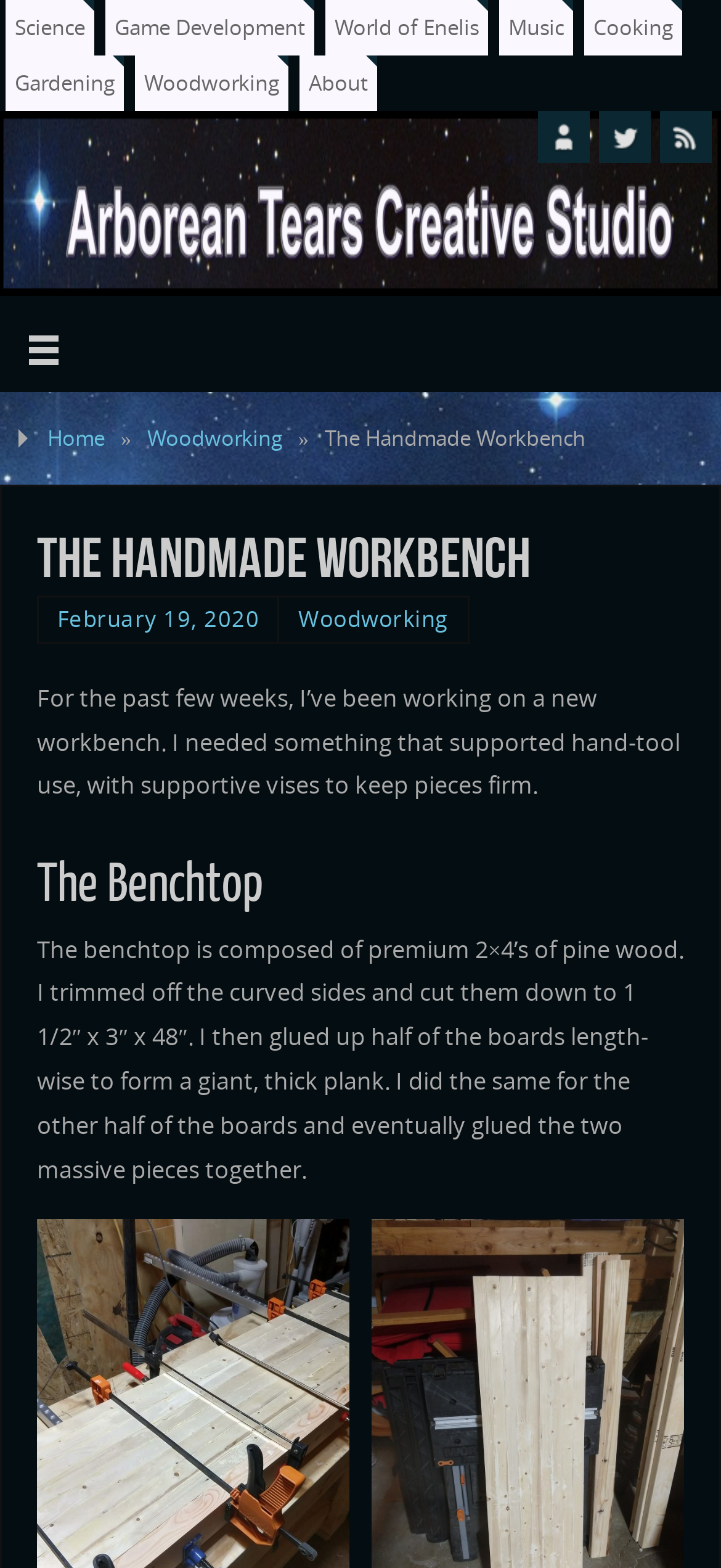Identify the bounding box coordinates of the area that should be clicked in order to complete the given instruction: "Read the Woodworking article". The bounding box coordinates should be four float numbers between 0 and 1, i.e., [left, top, right, bottom].

[0.204, 0.271, 0.391, 0.288]